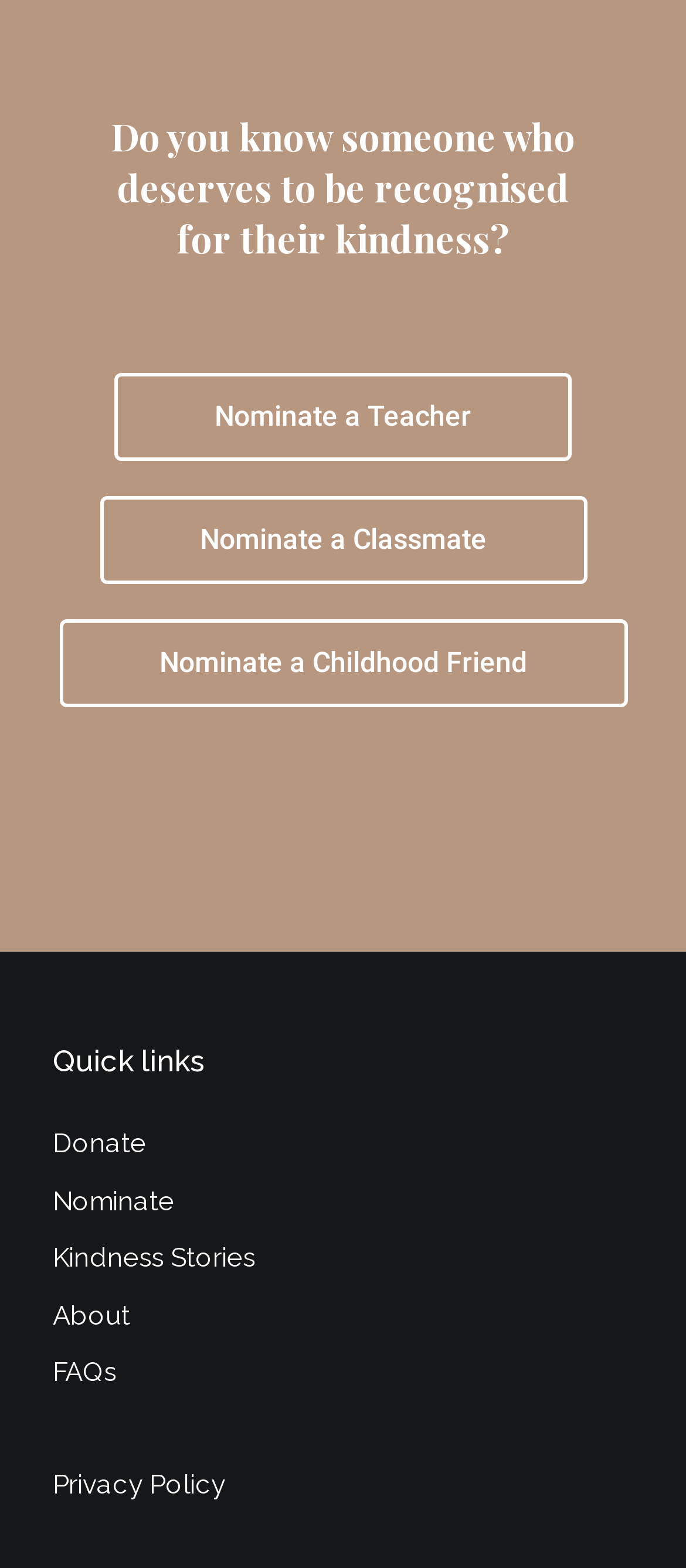Find and indicate the bounding box coordinates of the region you should select to follow the given instruction: "Nominate a teacher".

[0.167, 0.238, 0.833, 0.294]